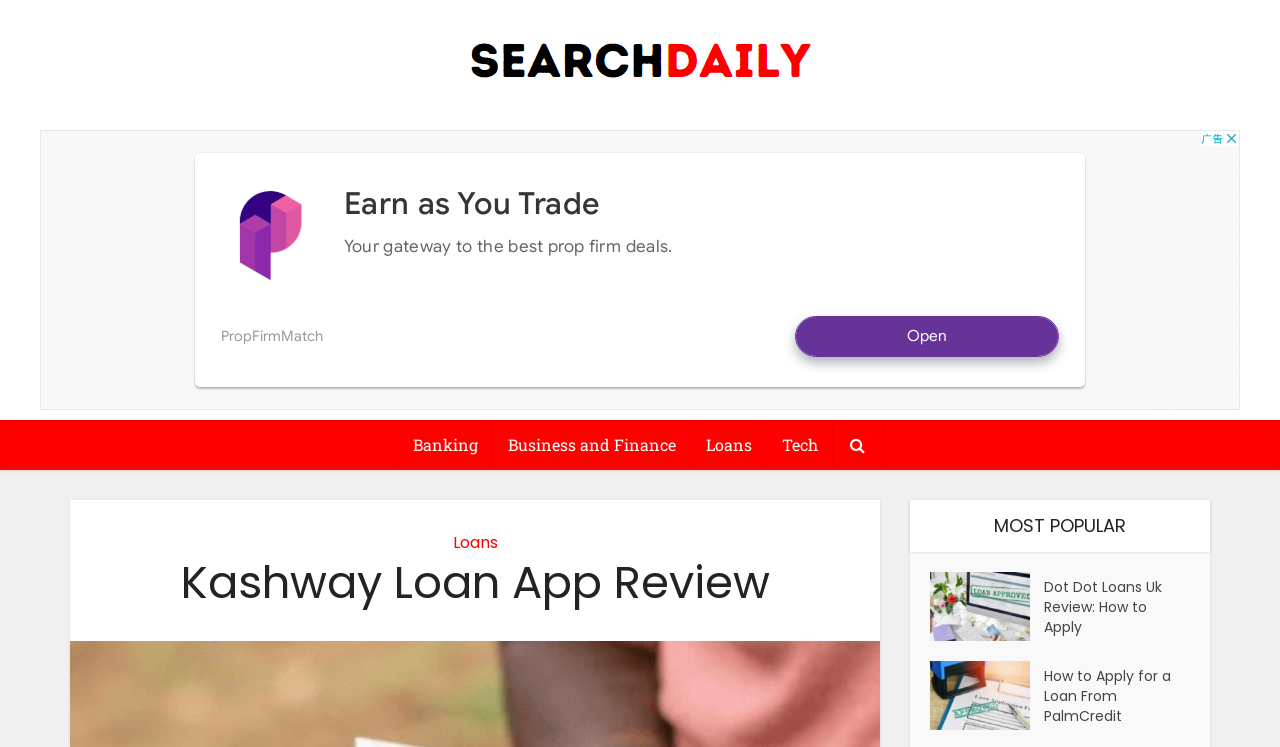Provide a single word or phrase to answer the given question: 
What is the position of the image 'Search Daily'?

Above the advertisement